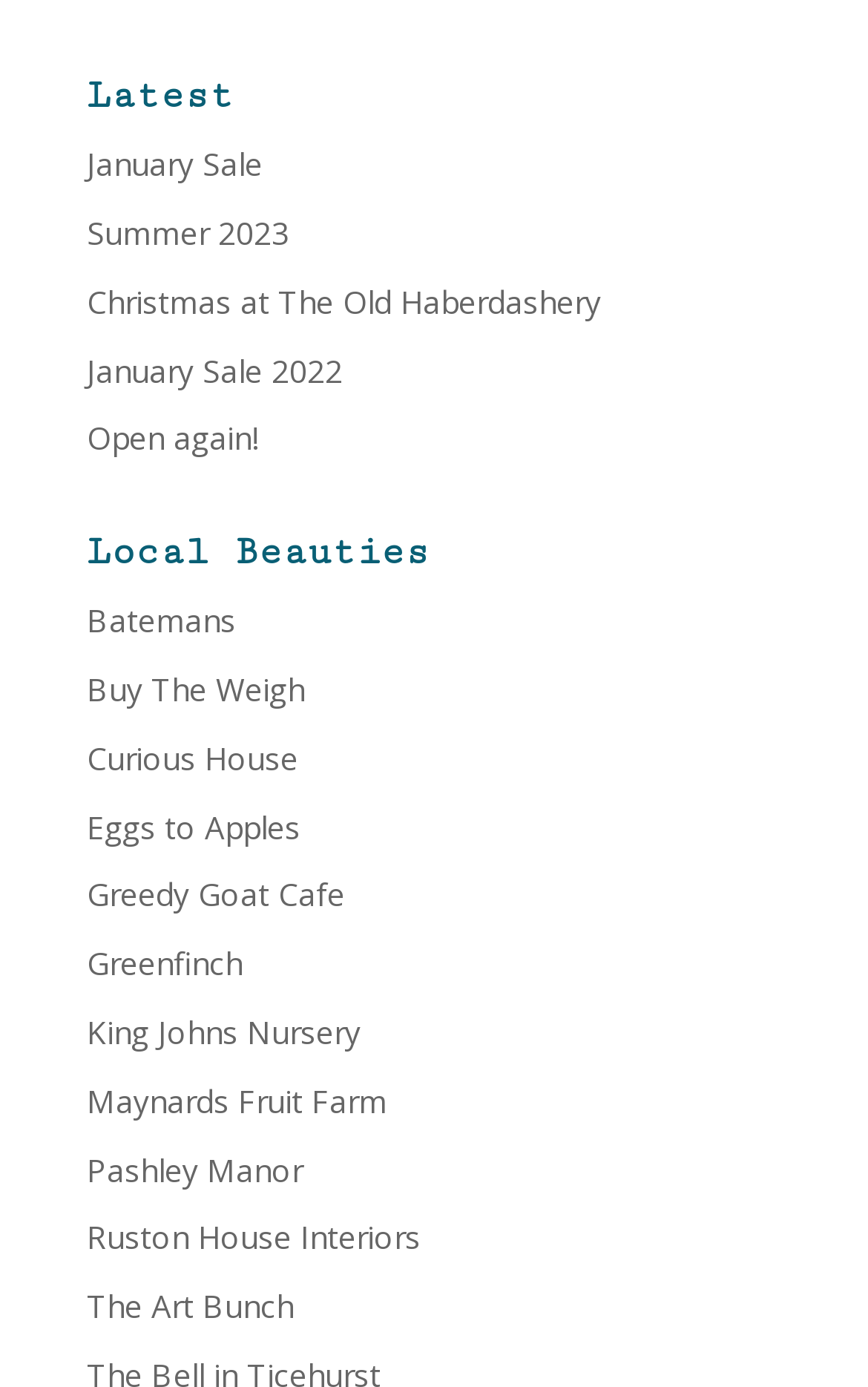Please specify the coordinates of the bounding box for the element that should be clicked to carry out this instruction: "Visit Curious House". The coordinates must be four float numbers between 0 and 1, formatted as [left, top, right, bottom].

[0.1, 0.531, 0.344, 0.561]